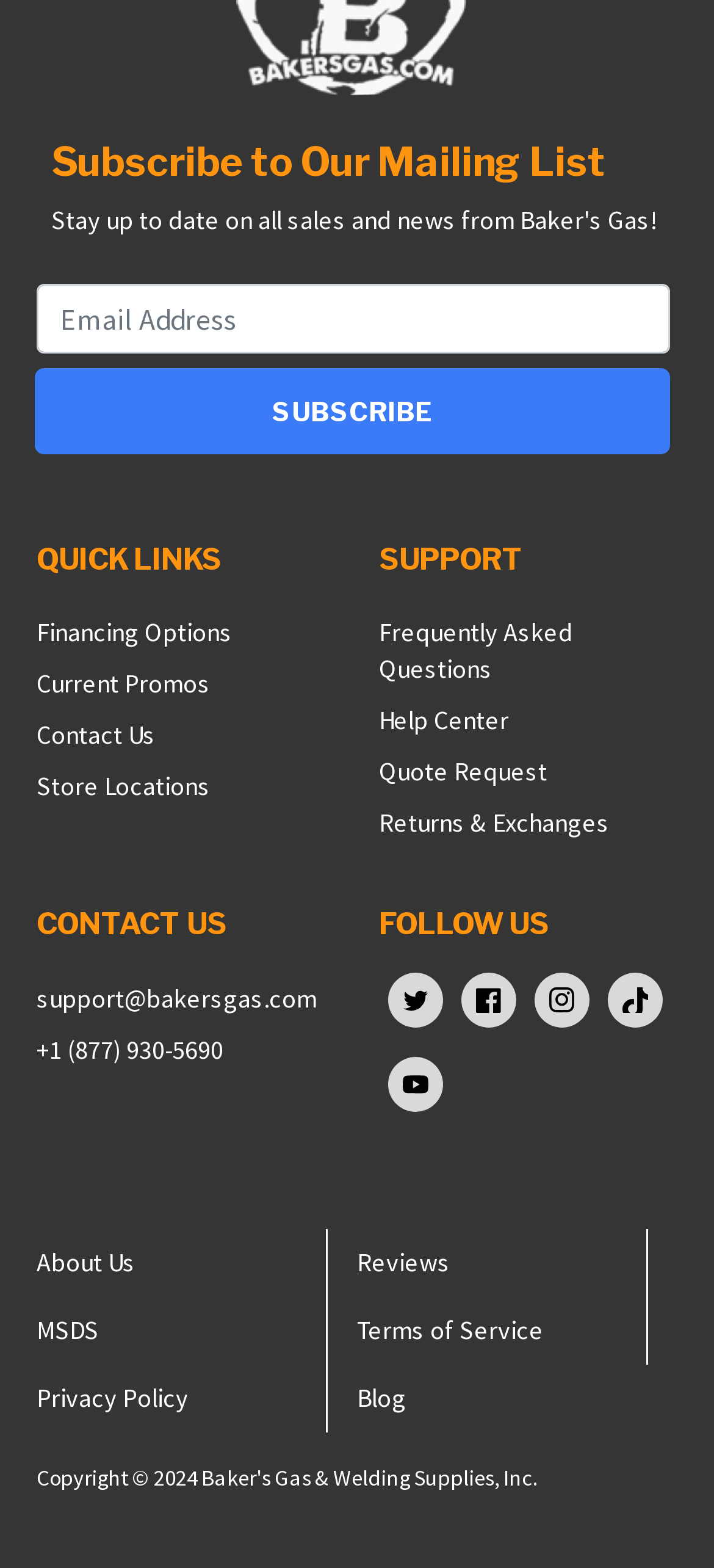Please locate the clickable area by providing the bounding box coordinates to follow this instruction: "Subscribe to the mailing list".

[0.049, 0.235, 0.938, 0.29]